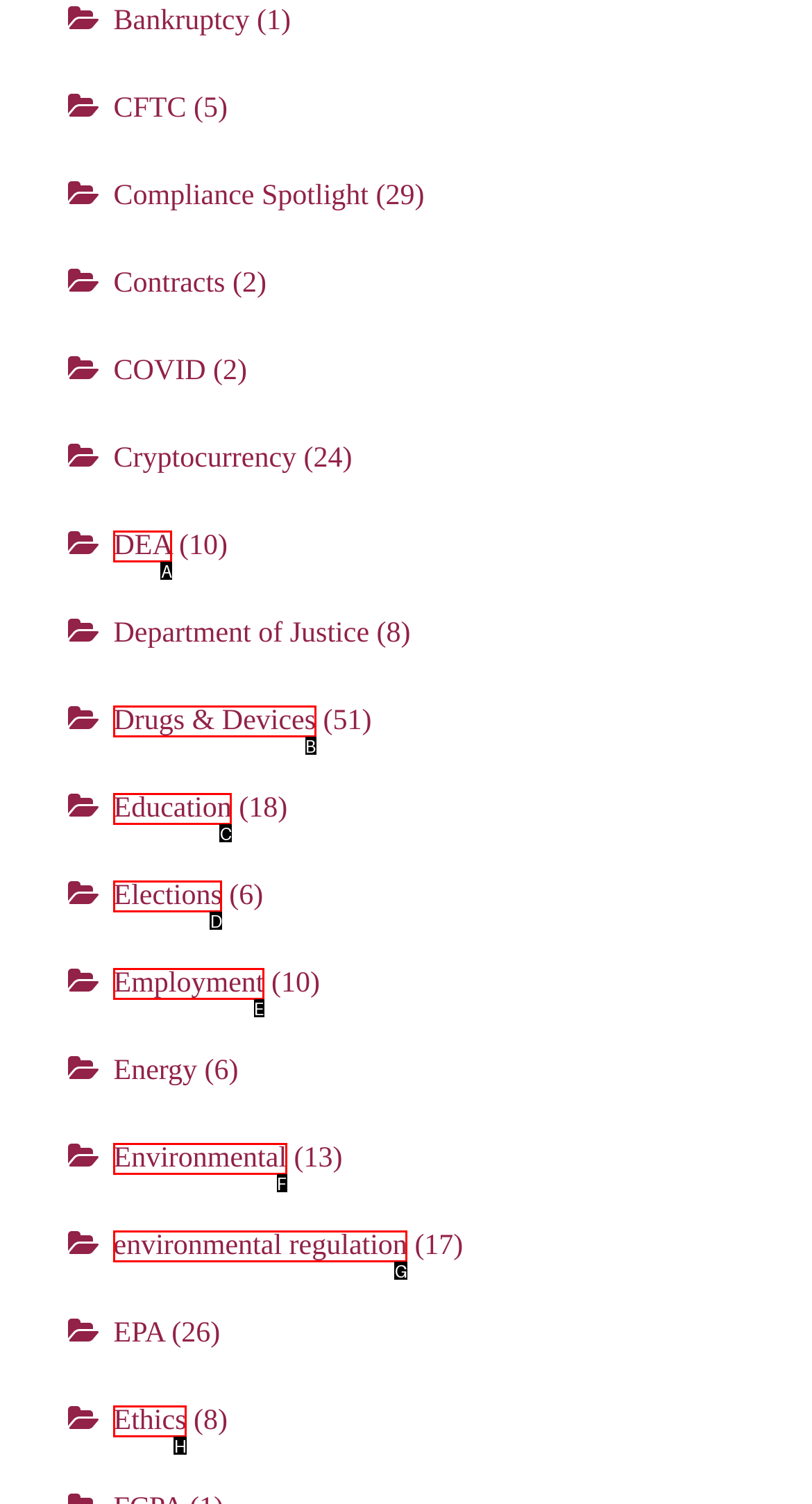Choose the HTML element you need to click to achieve the following task: Read about Environmental regulation
Respond with the letter of the selected option from the given choices directly.

F